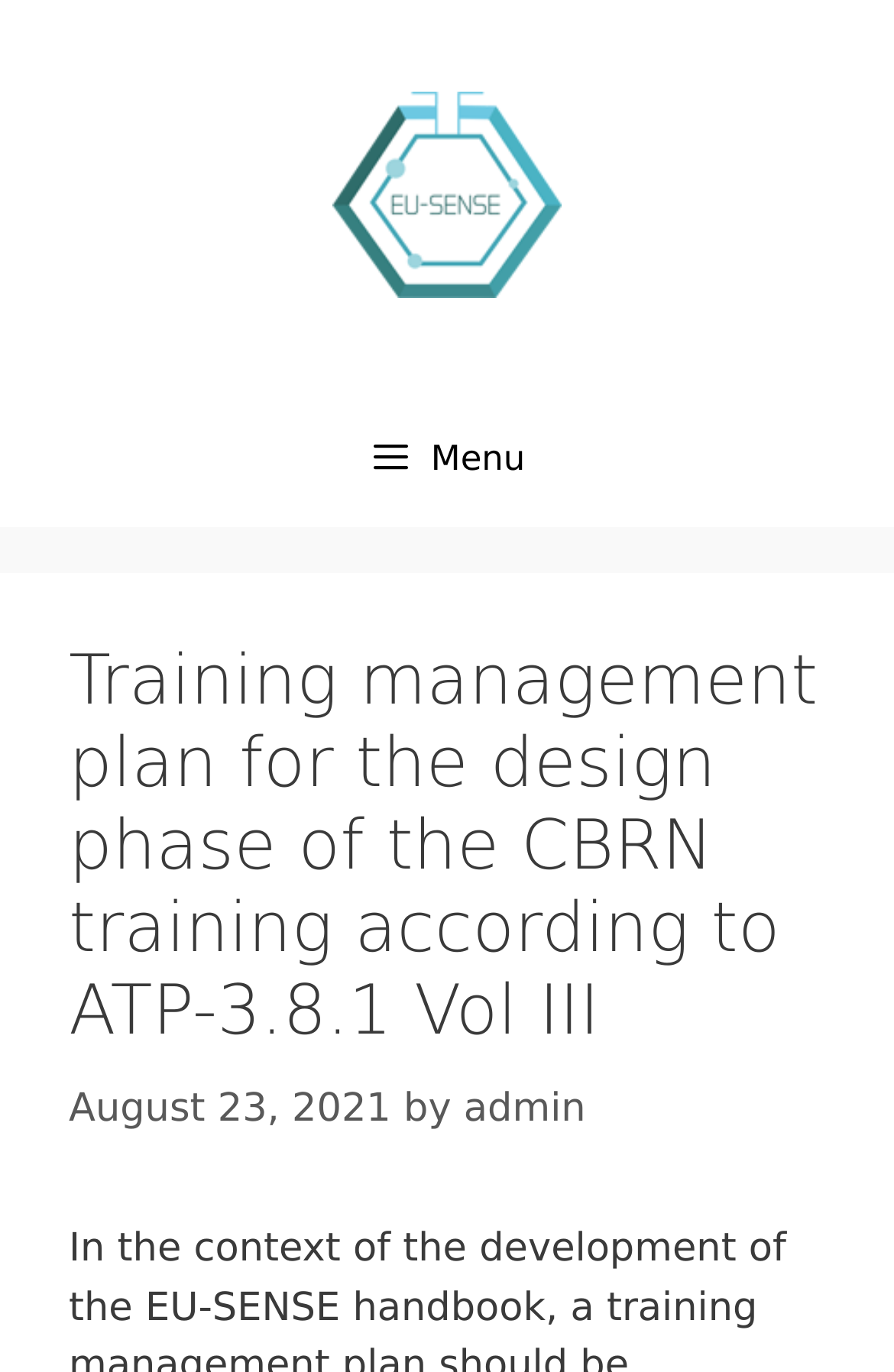What is the logo above the menu button?
Refer to the image and answer the question using a single word or phrase.

EU-SENSE